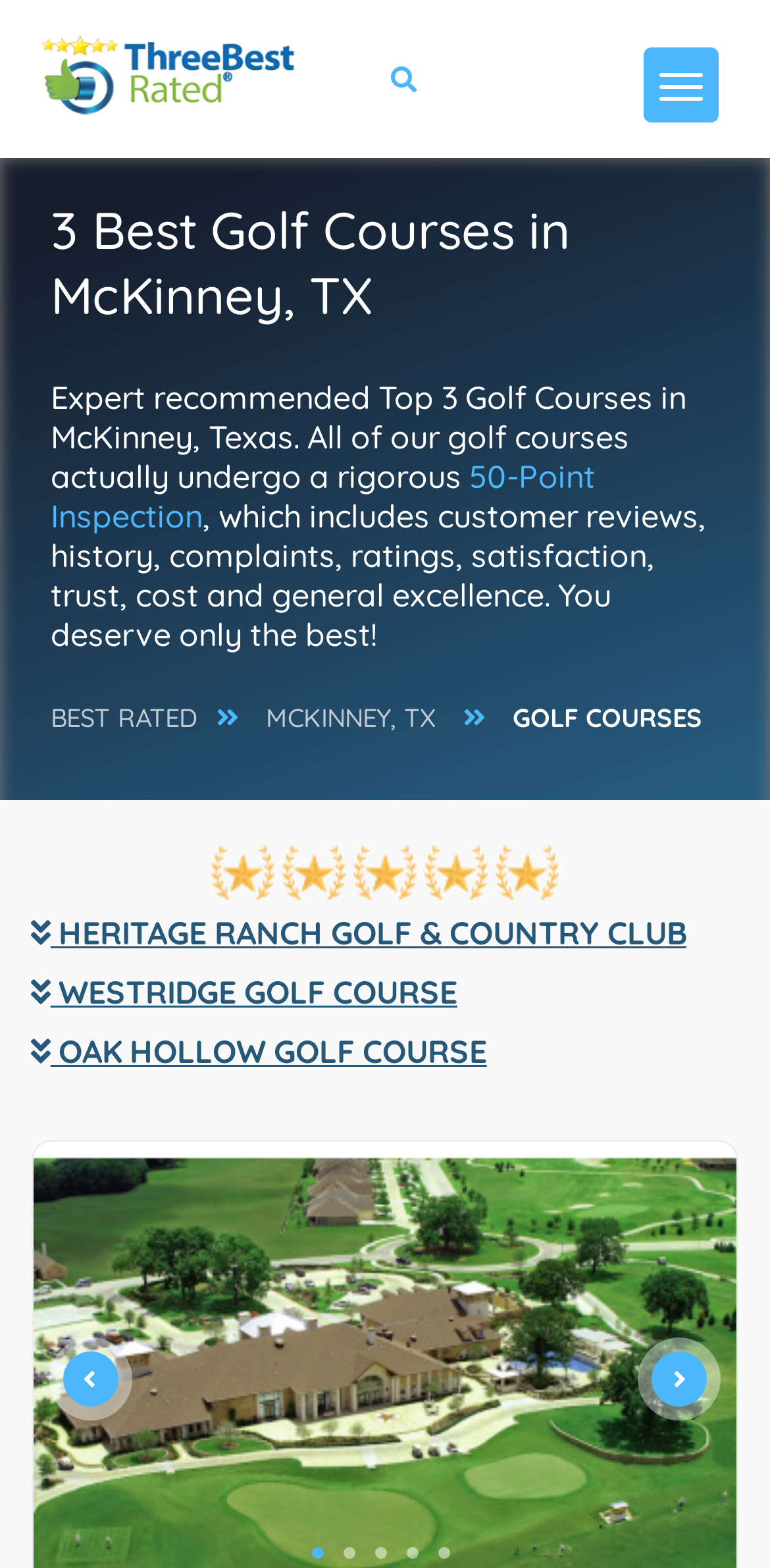Please specify the coordinates of the bounding box for the element that should be clicked to carry out this instruction: "Visit ThreeBestRated.com". The coordinates must be four float numbers between 0 and 1, formatted as [left, top, right, bottom].

[0.026, 0.036, 0.41, 0.056]